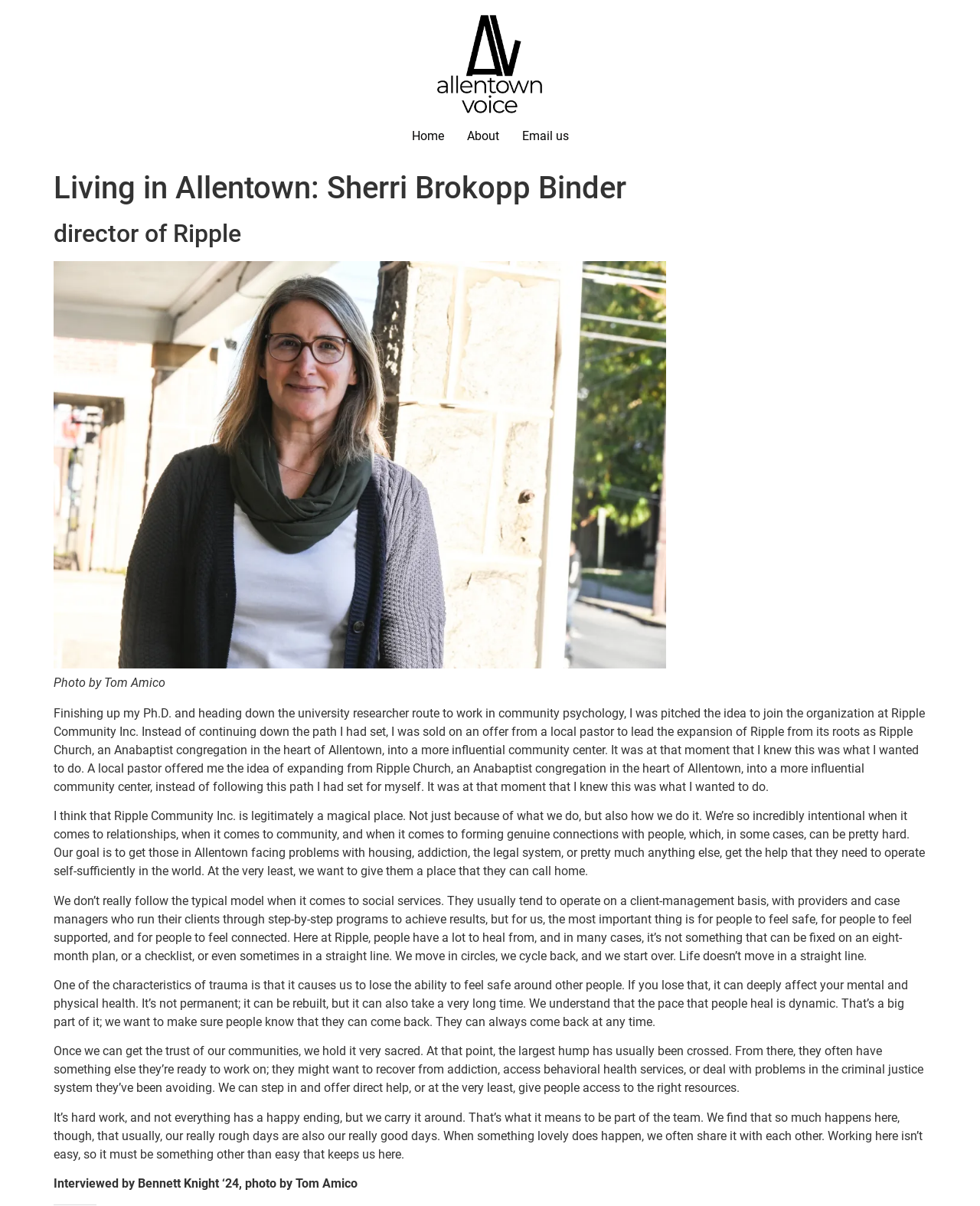What is the approach of Ripple Community Inc. to social services? Observe the screenshot and provide a one-word or short phrase answer.

Relationship-based